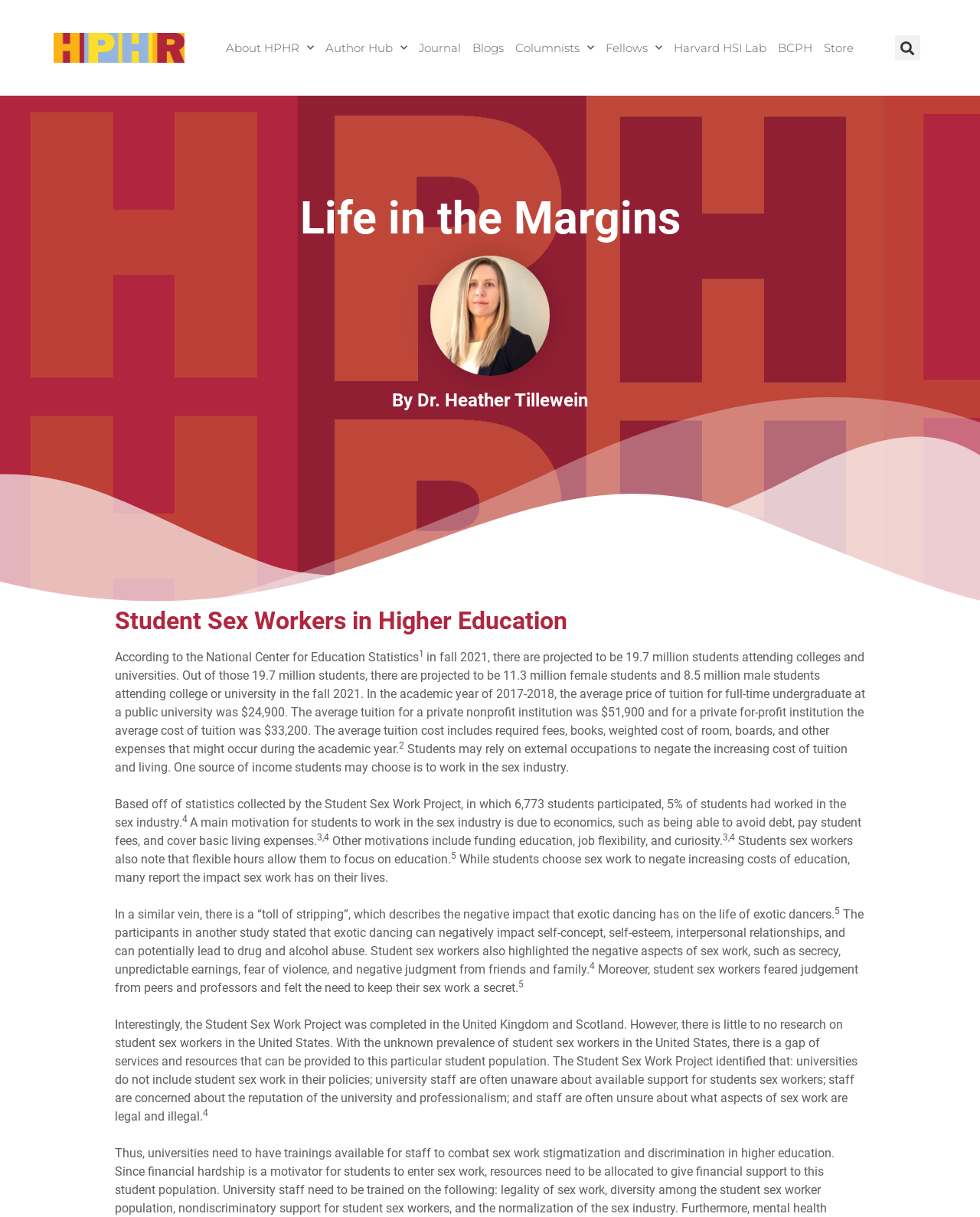Please provide the bounding box coordinates for the element that needs to be clicked to perform the instruction: "Go to the 'Journal' page". The coordinates must consist of four float numbers between 0 and 1, formatted as [left, top, right, bottom].

[0.422, 0.025, 0.475, 0.054]